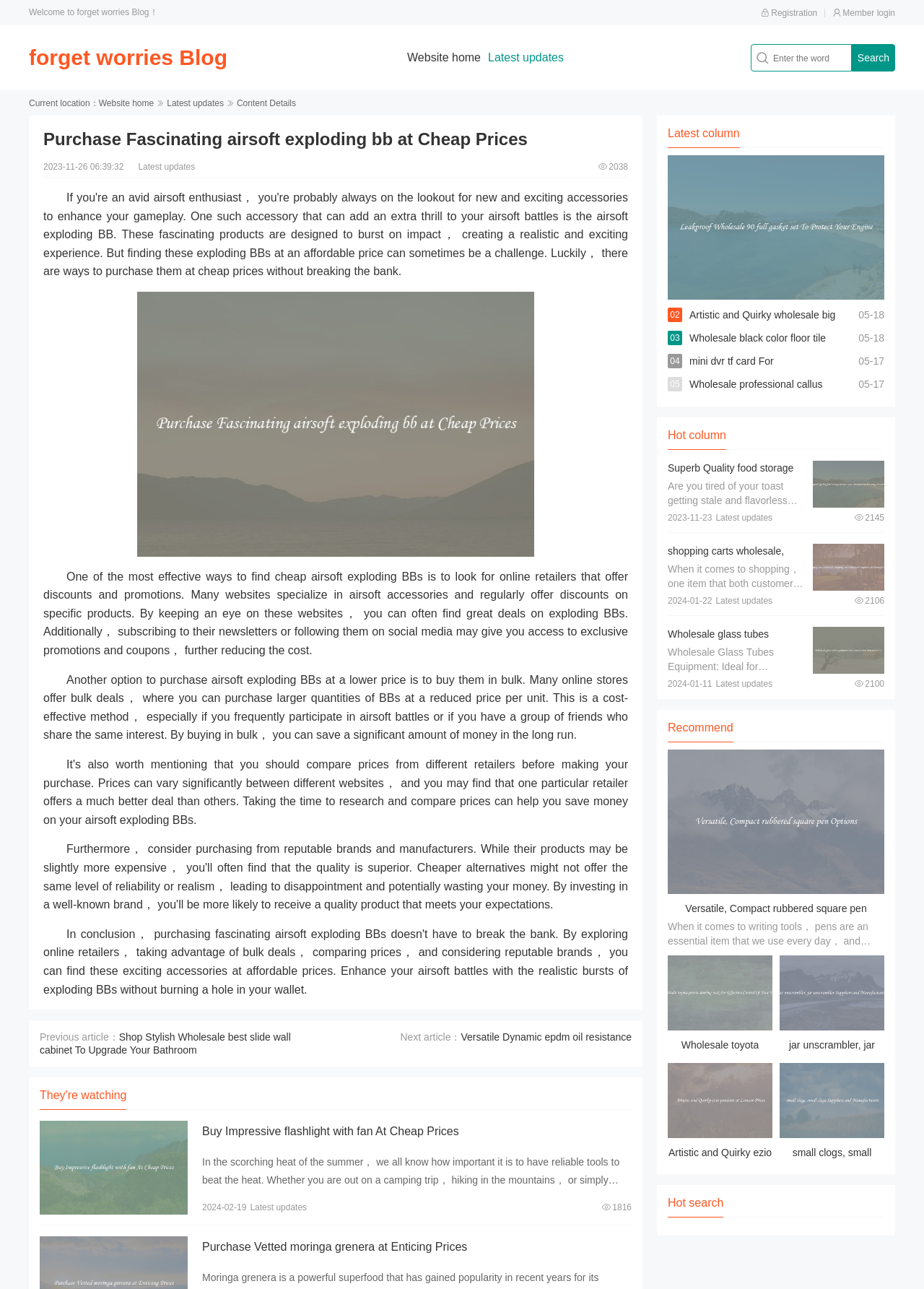Locate the bounding box of the UI element described by: "forget worries Blog" in the given webpage screenshot.

[0.031, 0.035, 0.246, 0.054]